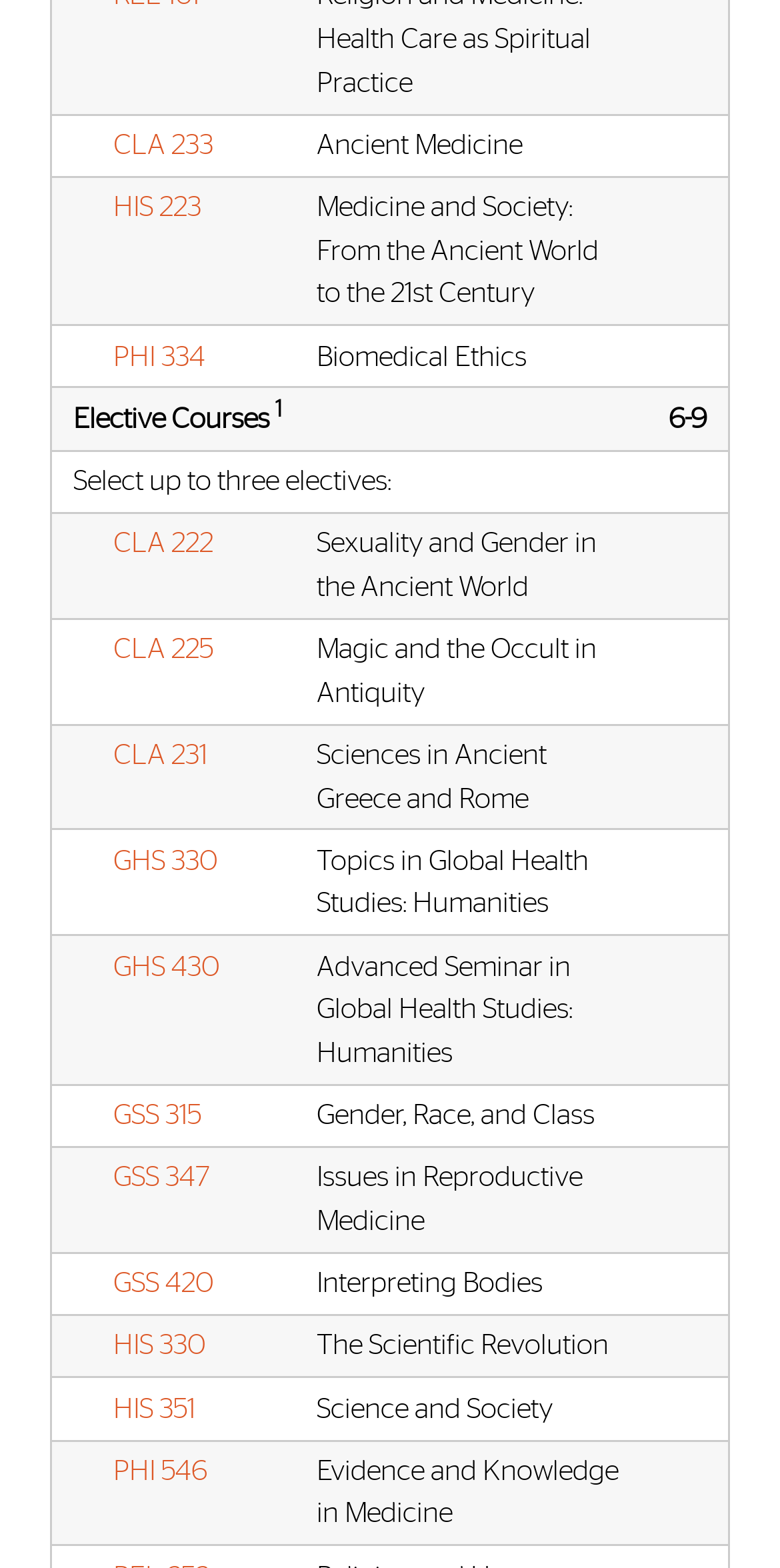Please give a succinct answer using a single word or phrase:
How many rows are in the table?

20